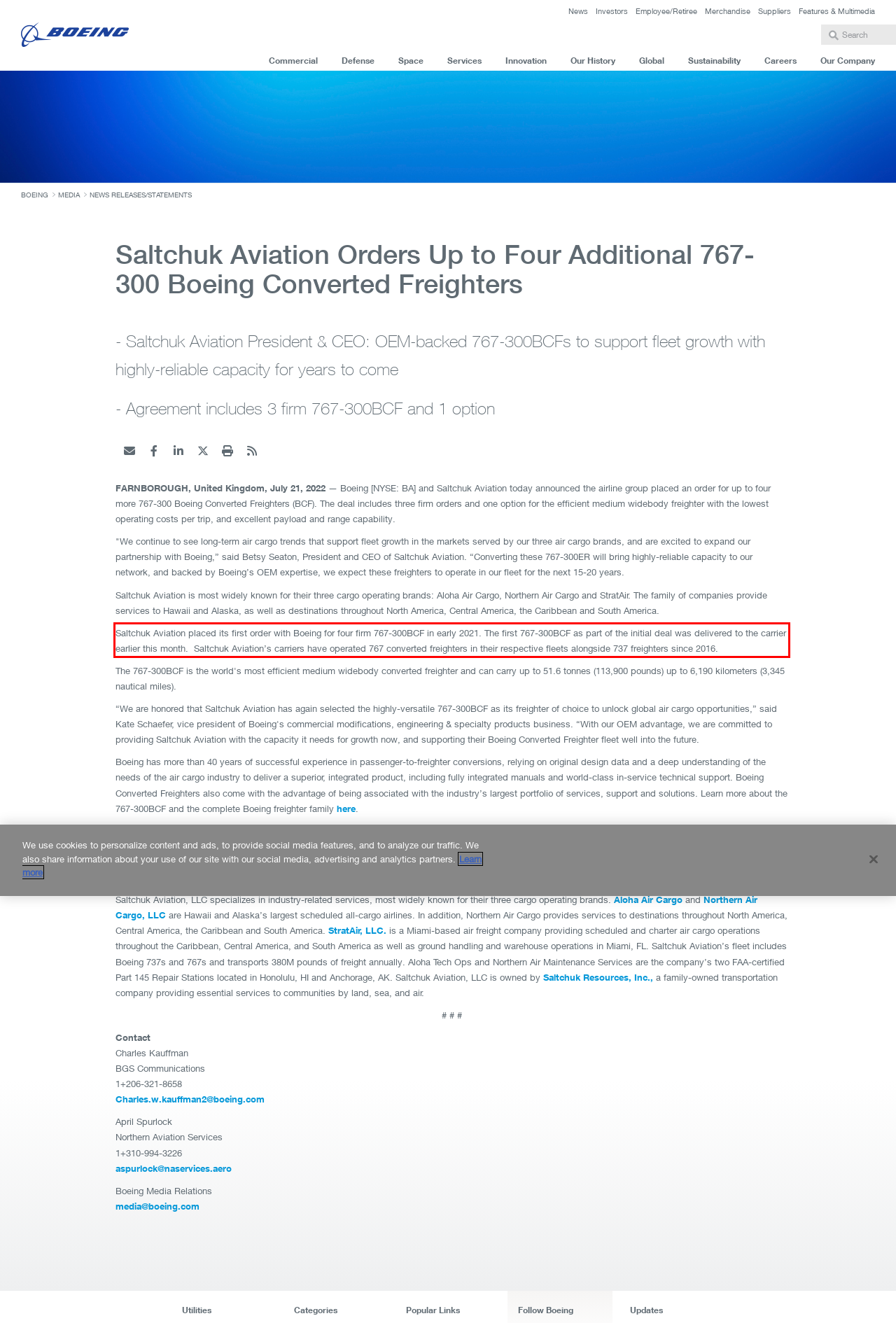Please identify and extract the text from the UI element that is surrounded by a red bounding box in the provided webpage screenshot.

Saltchuk Aviation placed its first order with Boeing for four firm 767-300BCF in early 2021. The first 767-300BCF as part of the initial deal was delivered to the carrier earlier this month. Saltchuk Aviation’s carriers have operated 767 converted freighters in their respective fleets alongside 737 freighters since 2016.